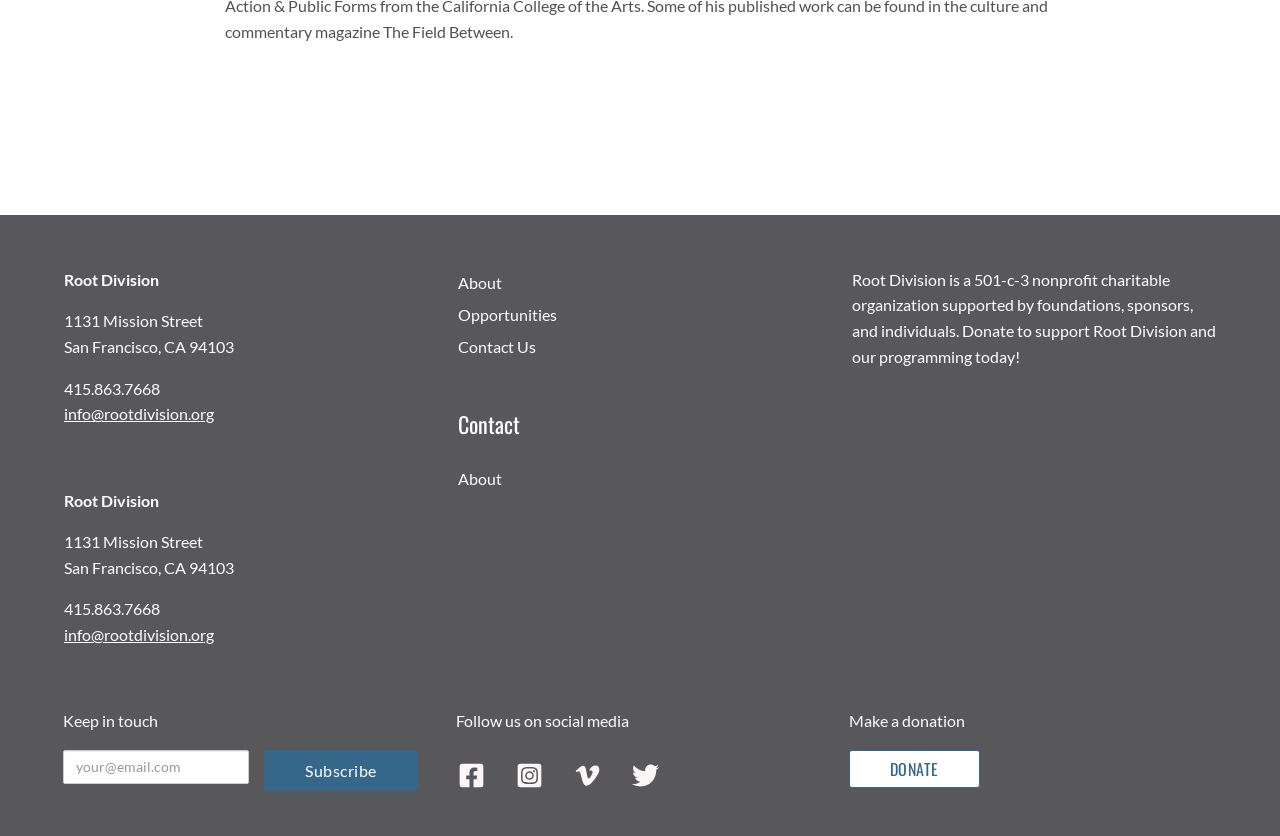Determine the bounding box coordinates of the clickable element to complete this instruction: "Make a donation". Provide the coordinates in the format of four float numbers between 0 and 1, [left, top, right, bottom].

[0.663, 0.897, 0.765, 0.942]